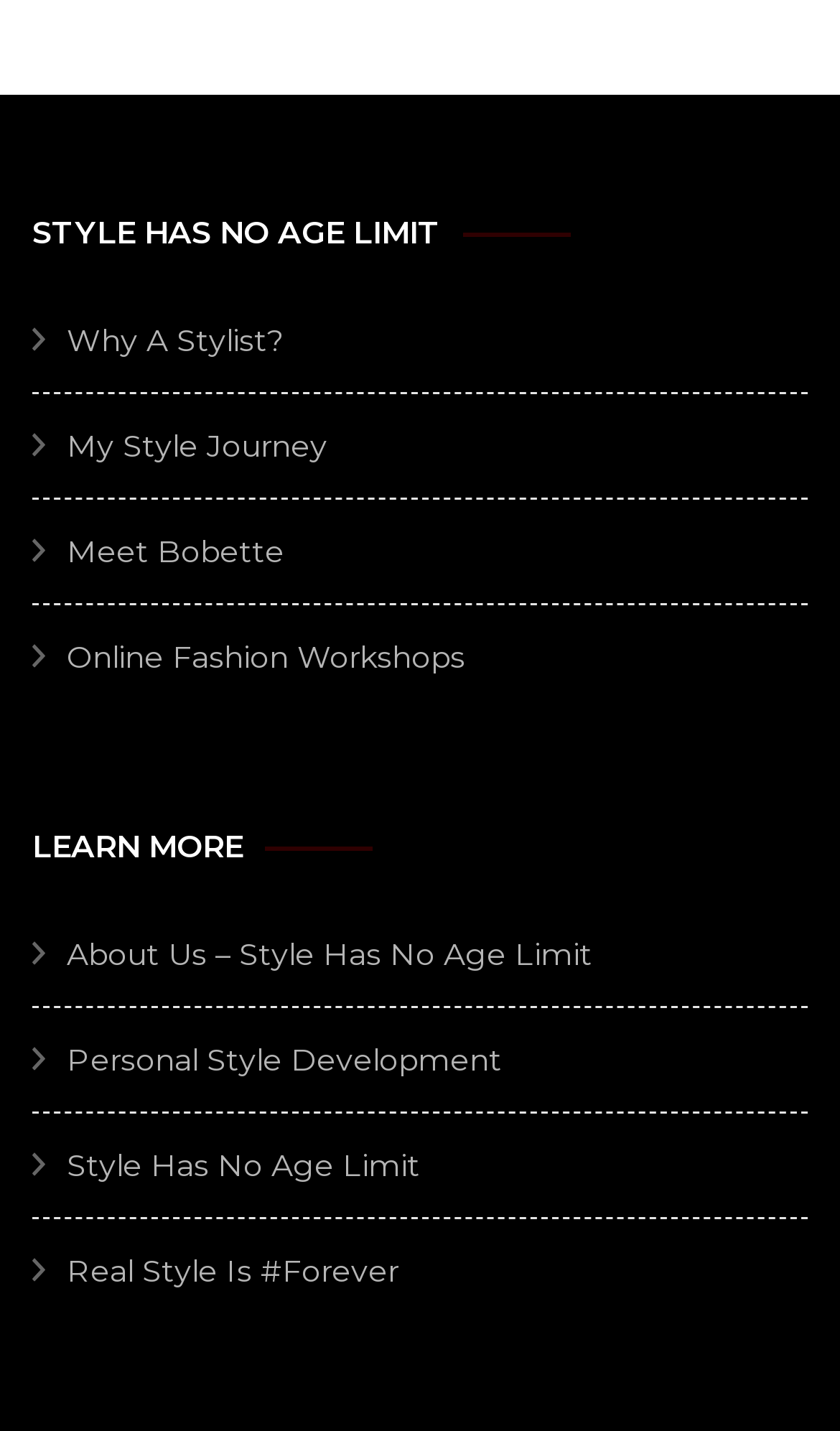What is the last link on the webpage?
Answer with a single word or phrase by referring to the visual content.

Real Style Is #Forever